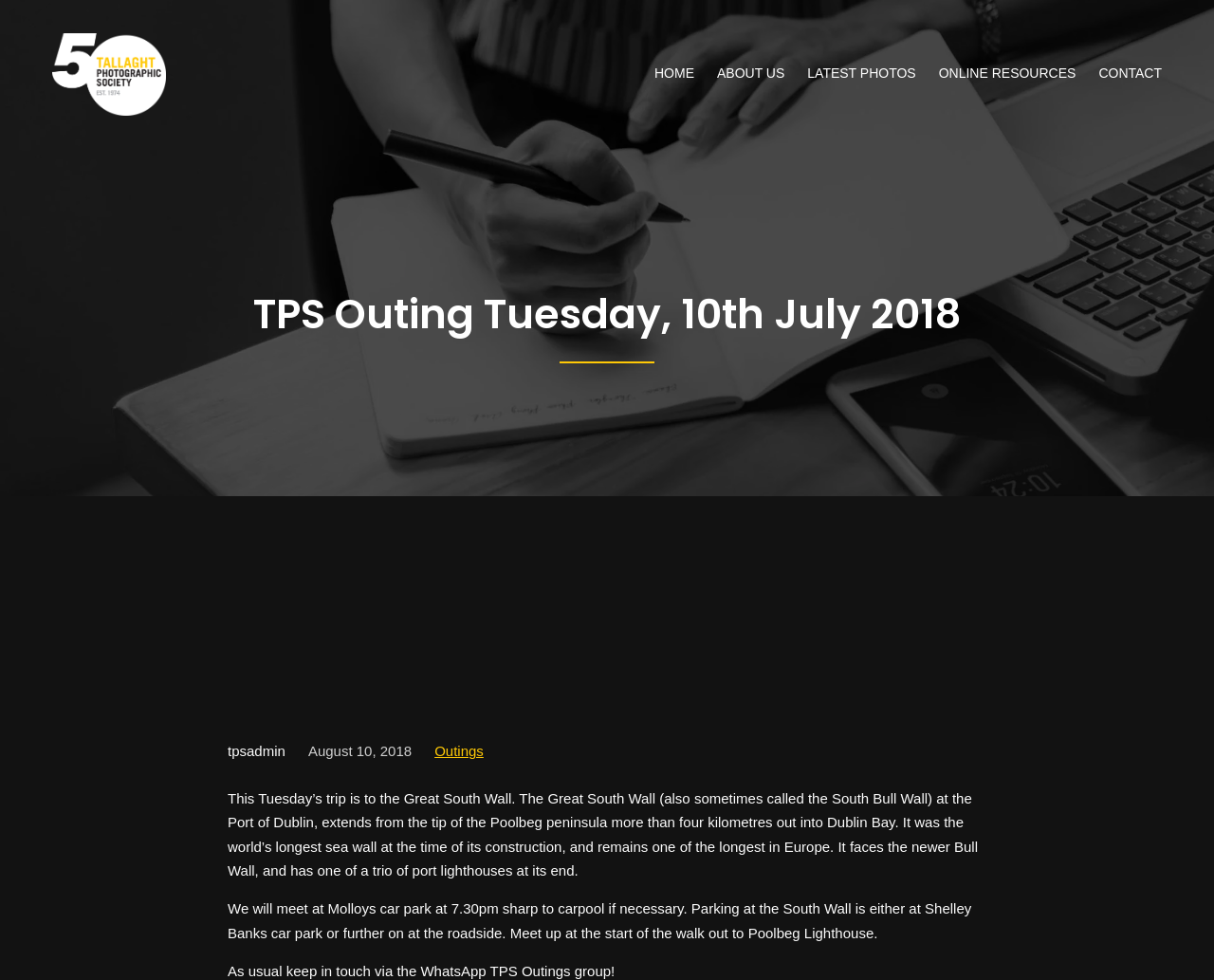Provide the bounding box coordinates of the HTML element this sentence describes: "Latest Photos".

[0.665, 0.064, 0.754, 0.087]